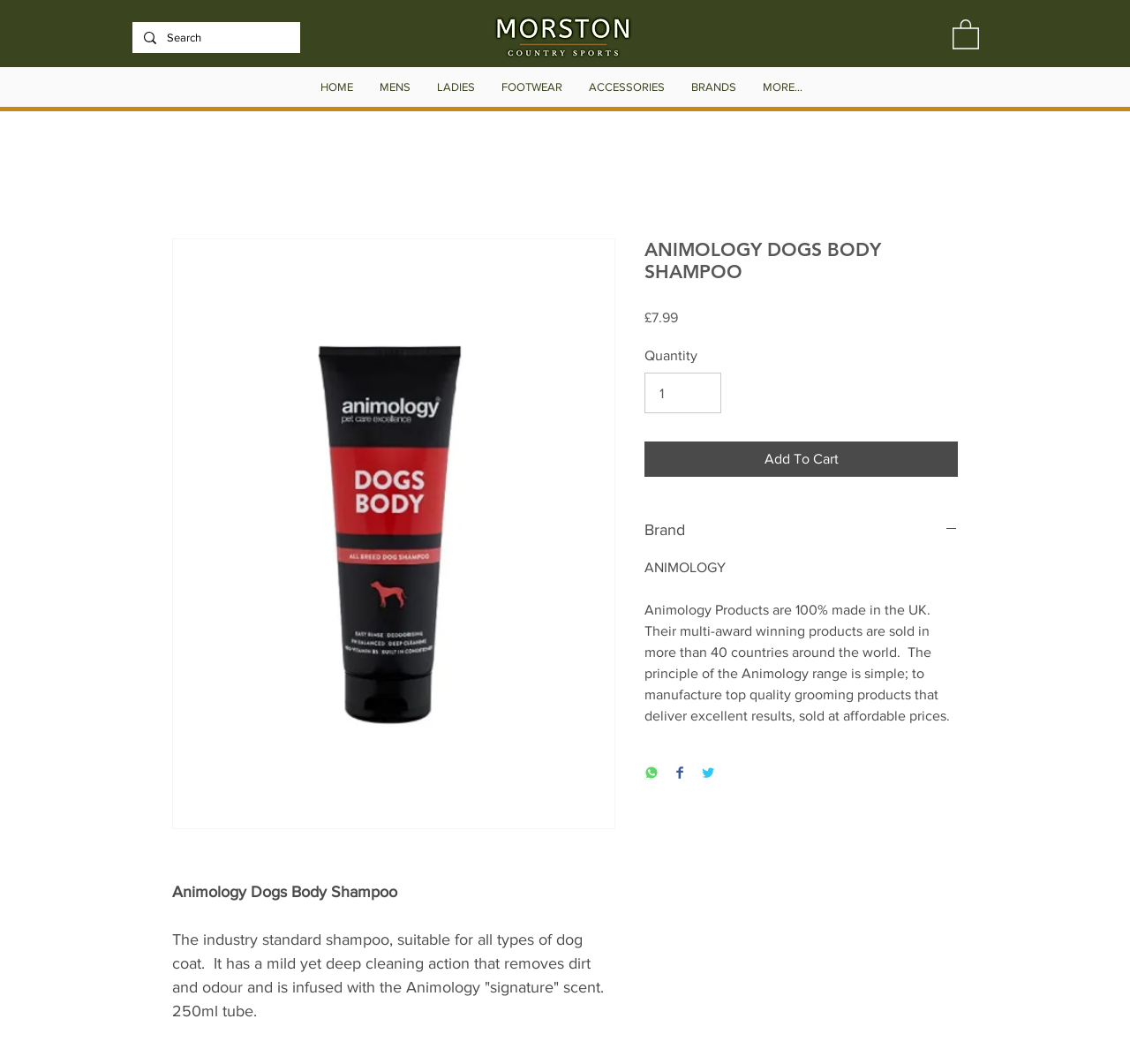What is the minimum quantity of shampoo that can be purchased?
Please answer using one word or phrase, based on the screenshot.

1